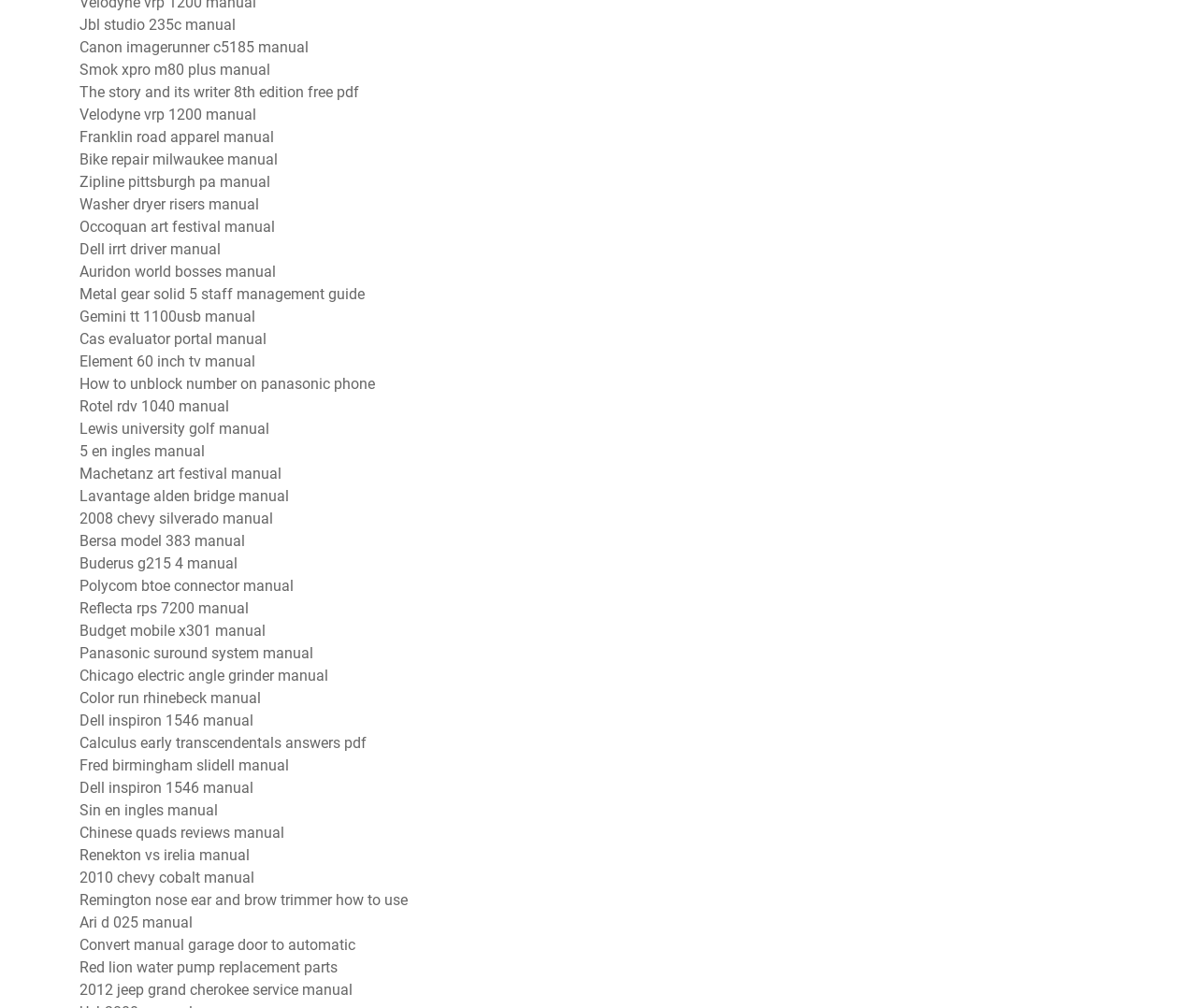Identify the bounding box for the described UI element. Provide the coordinates in (top-left x, top-left y, bottom-right x, bottom-right y) format with values ranging from 0 to 1: Calculus early transcendentals answers pdf

[0.066, 0.729, 0.306, 0.746]